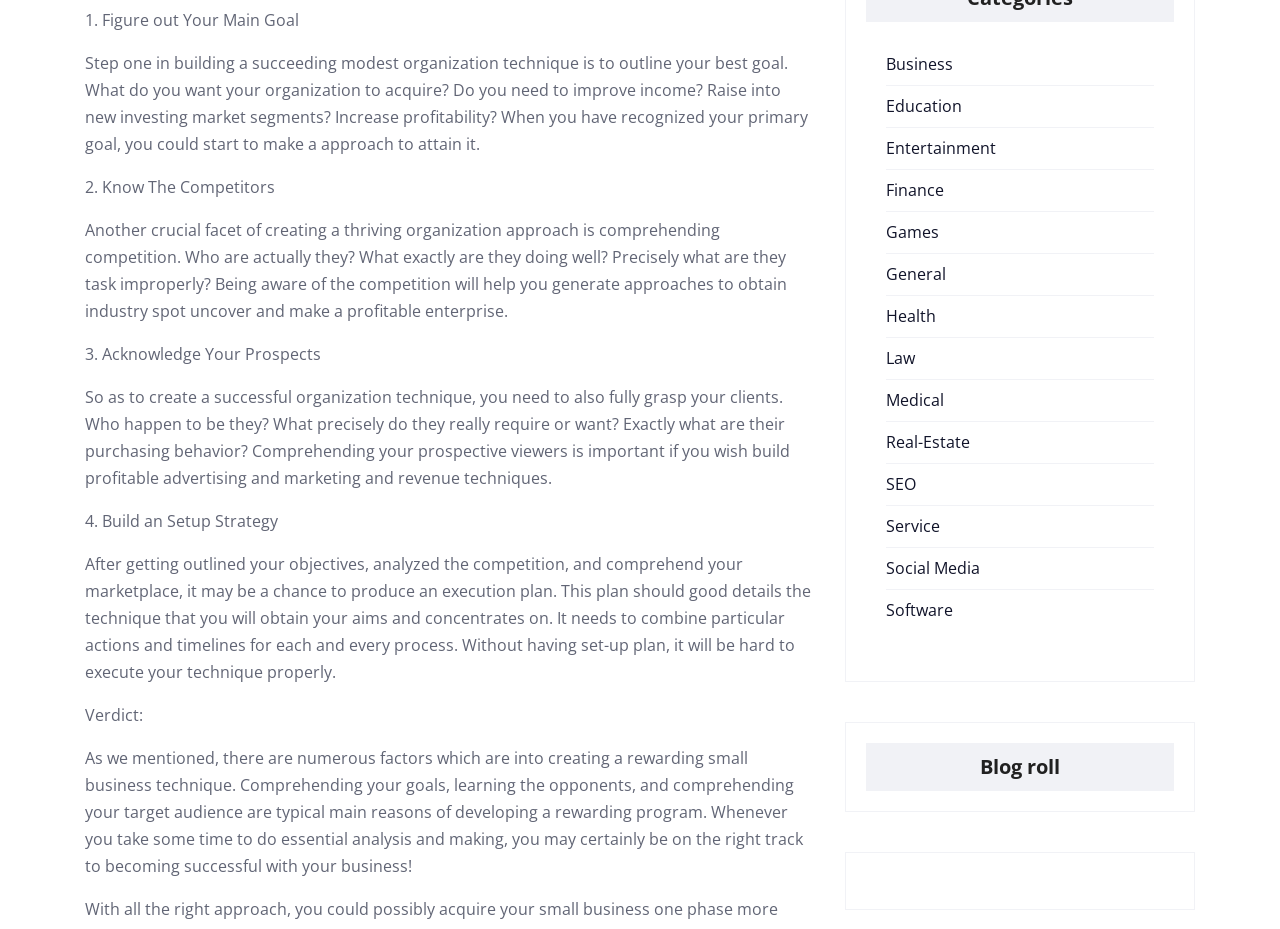Using the webpage screenshot, locate the HTML element that fits the following description and provide its bounding box: "General".

[0.692, 0.284, 0.739, 0.307]